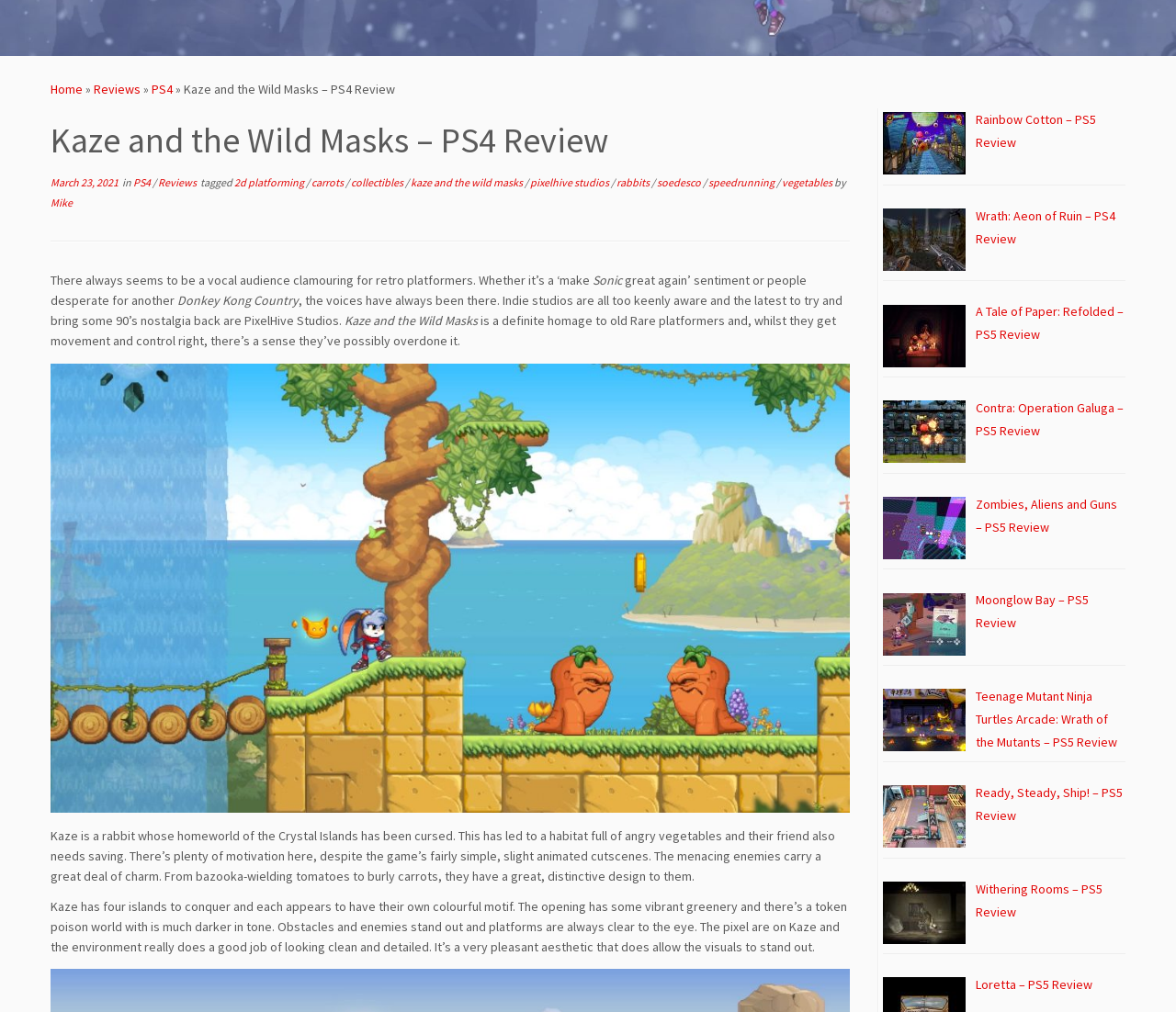From the webpage screenshot, identify the region described by March 23, 2021. Provide the bounding box coordinates as (top-left x, top-left y, bottom-right x, bottom-right y), with each value being a floating point number between 0 and 1.

[0.043, 0.173, 0.101, 0.187]